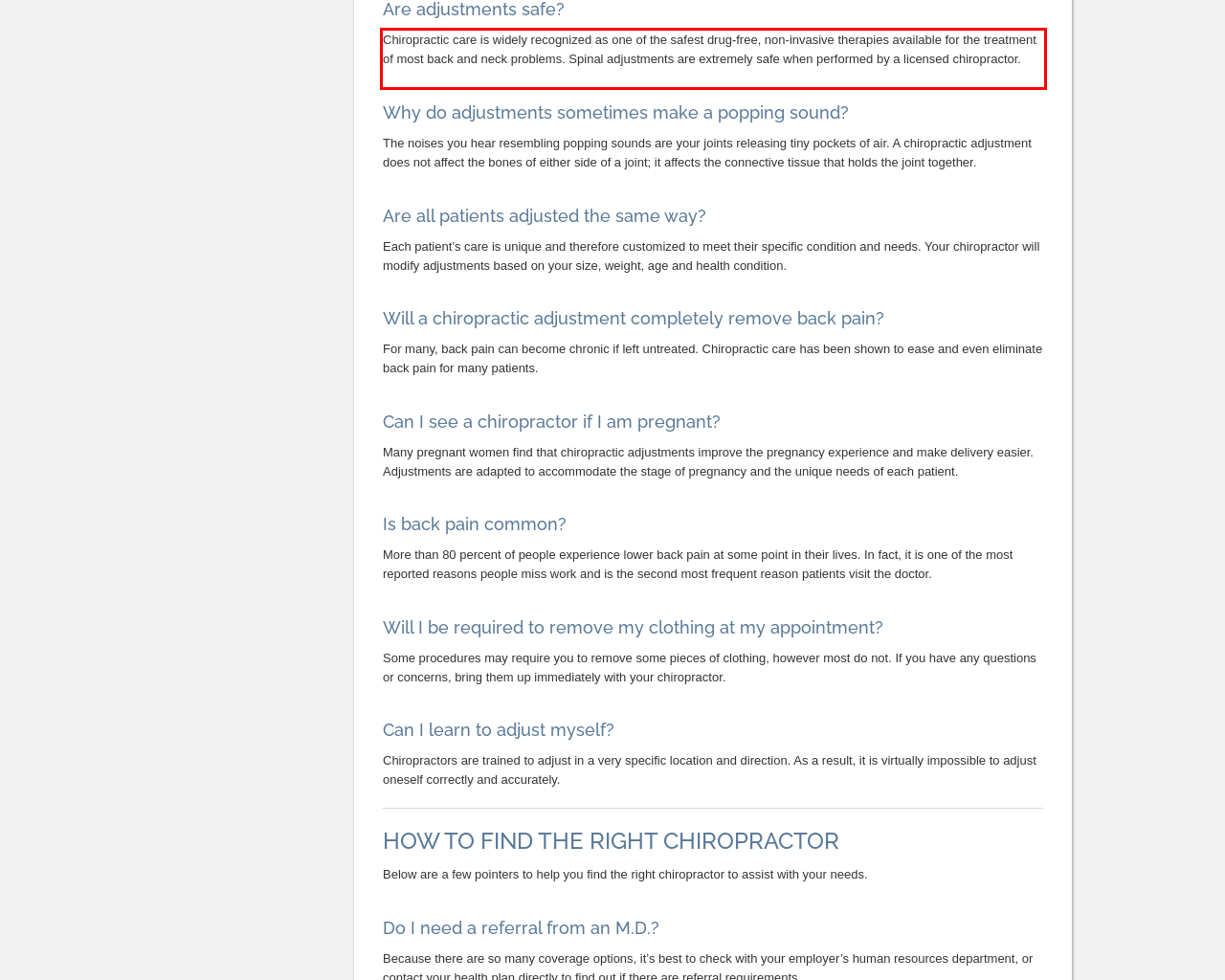Given a screenshot of a webpage containing a red bounding box, perform OCR on the text within this red bounding box and provide the text content.

Chiropractic care is widely recognized as one of the safest drug-free, non-invasive therapies available for the treatment of most back and neck problems. Spinal adjustments are extremely safe when performed by a licensed chiropractor.